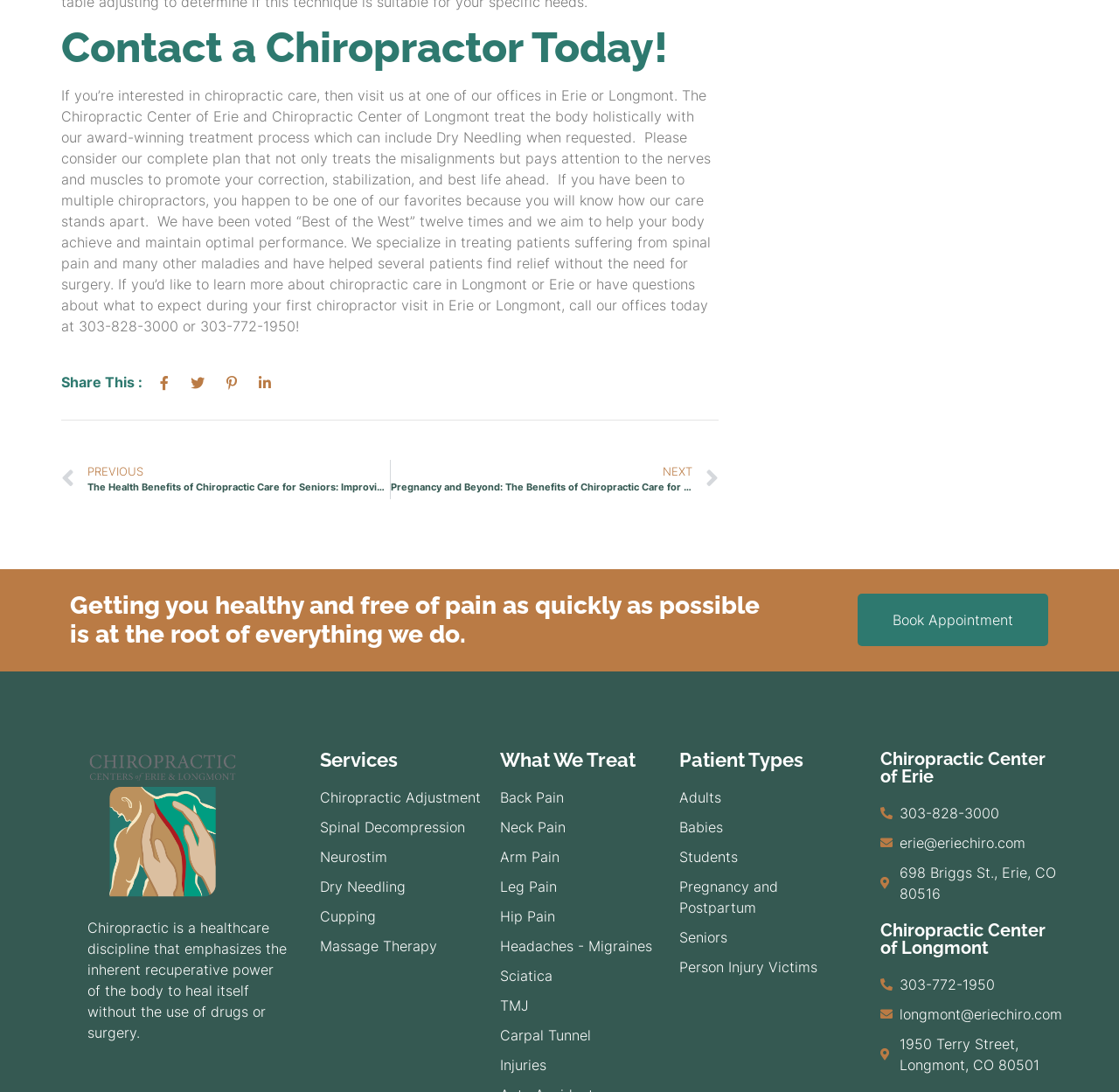Locate the bounding box coordinates of the element that needs to be clicked to carry out the instruction: "Book an appointment". The coordinates should be given as four float numbers ranging from 0 to 1, i.e., [left, top, right, bottom].

[0.766, 0.544, 0.937, 0.592]